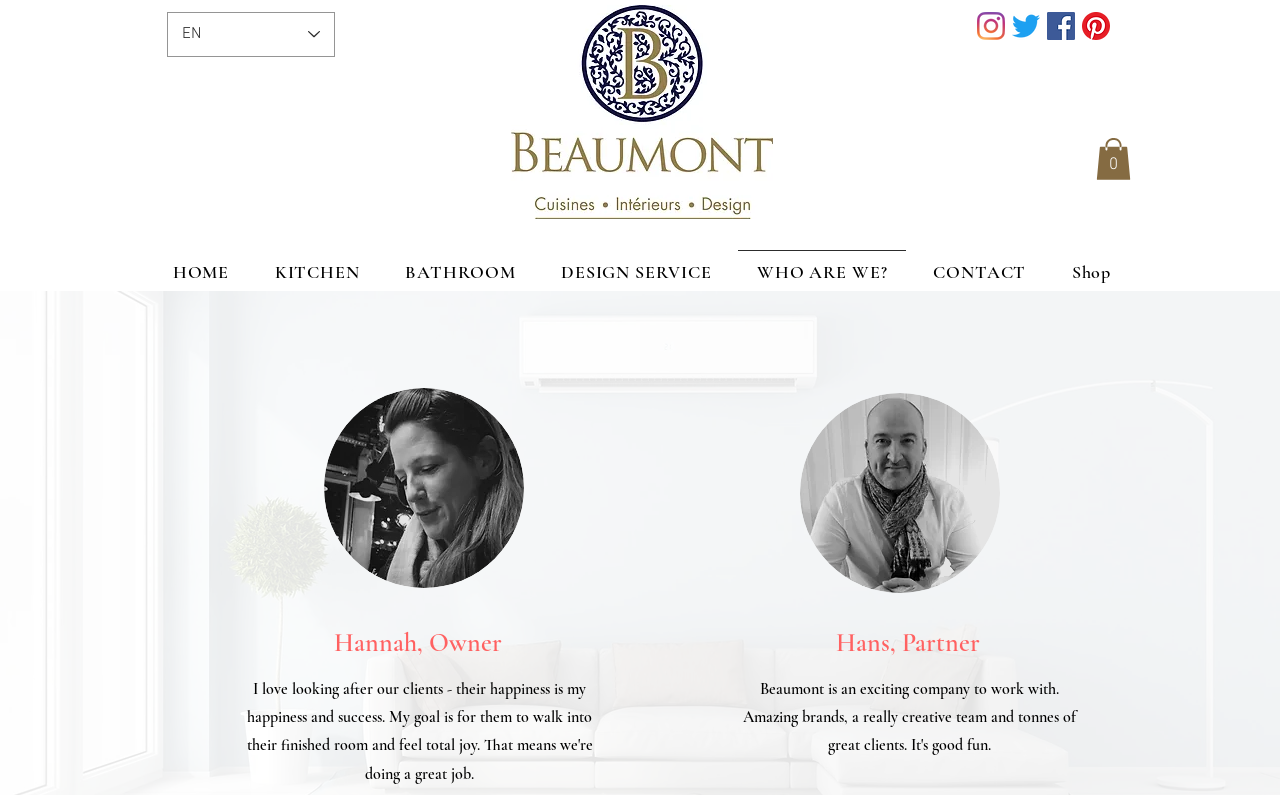Provide the bounding box coordinates of the HTML element this sentence describes: "KITCHEN".

[0.2, 0.314, 0.296, 0.37]